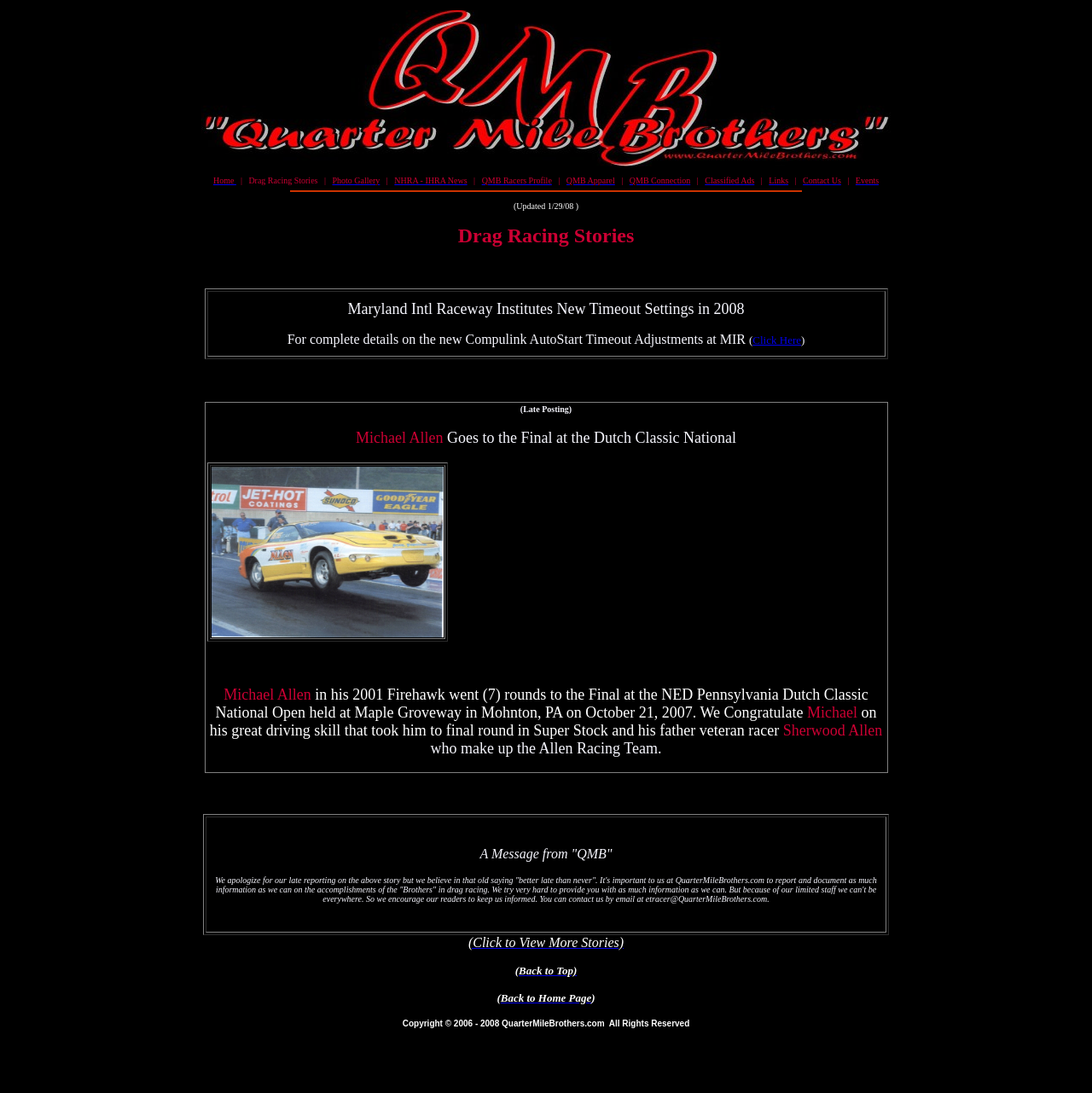Please determine the bounding box coordinates of the element's region to click in order to carry out the following instruction: "View Photo Gallery". The coordinates should be four float numbers between 0 and 1, i.e., [left, top, right, bottom].

[0.304, 0.161, 0.348, 0.169]